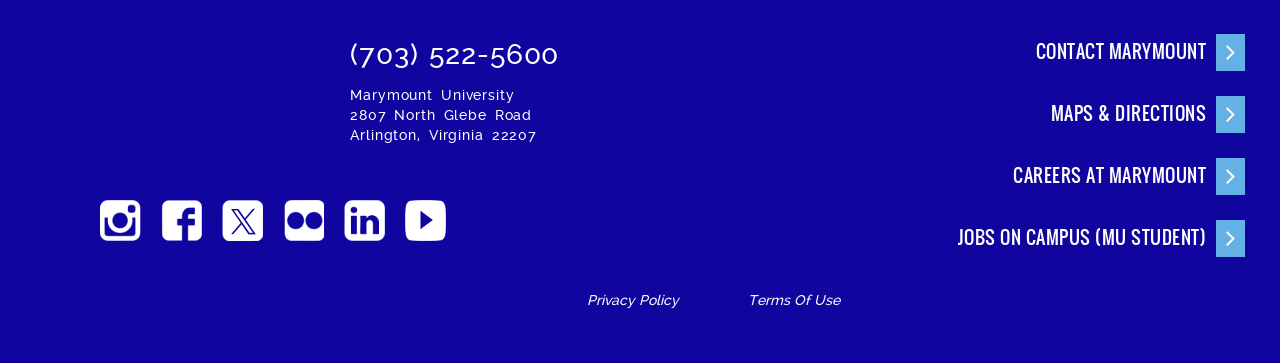Identify the bounding box coordinates of the part that should be clicked to carry out this instruction: "Search for something".

None